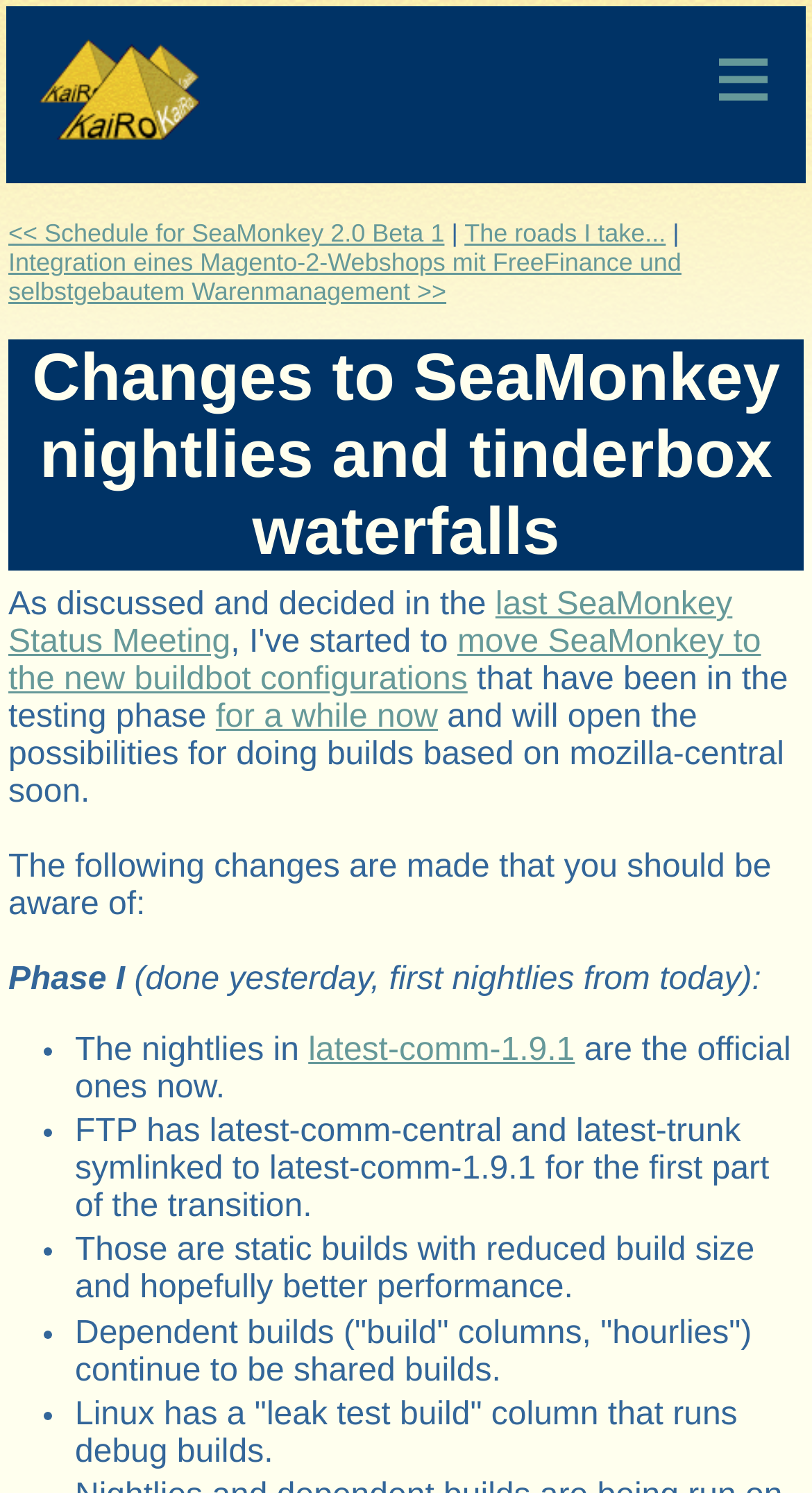Give a short answer using one word or phrase for the question:
What is the topic of the last link?

Integration of Magento-2-Webshop